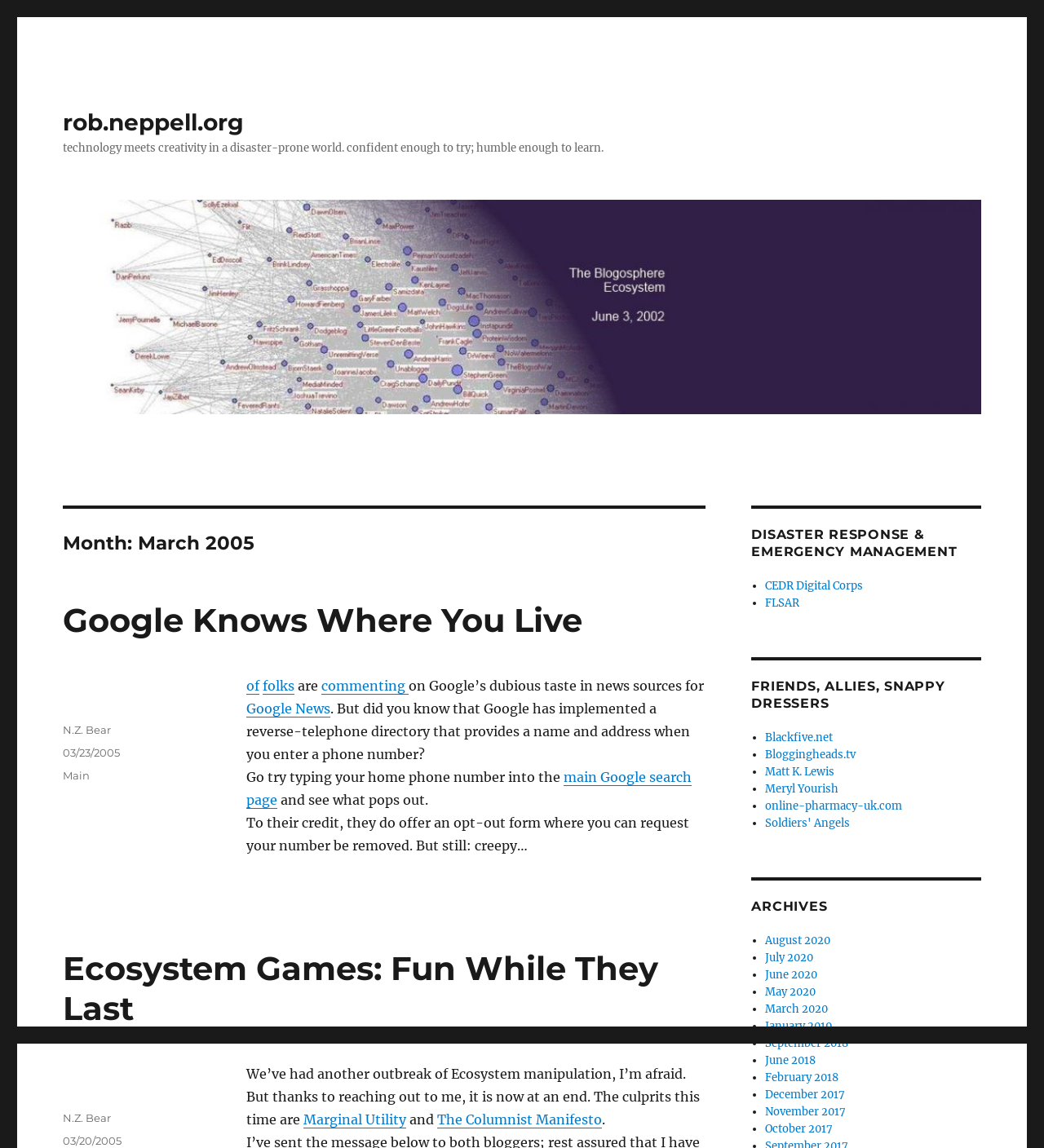What is the name of the author of the first article?
Based on the visual information, provide a detailed and comprehensive answer.

I found the answer by looking at the footer section of the first article, where it says 'Author' followed by a link to 'N.Z. Bear'.